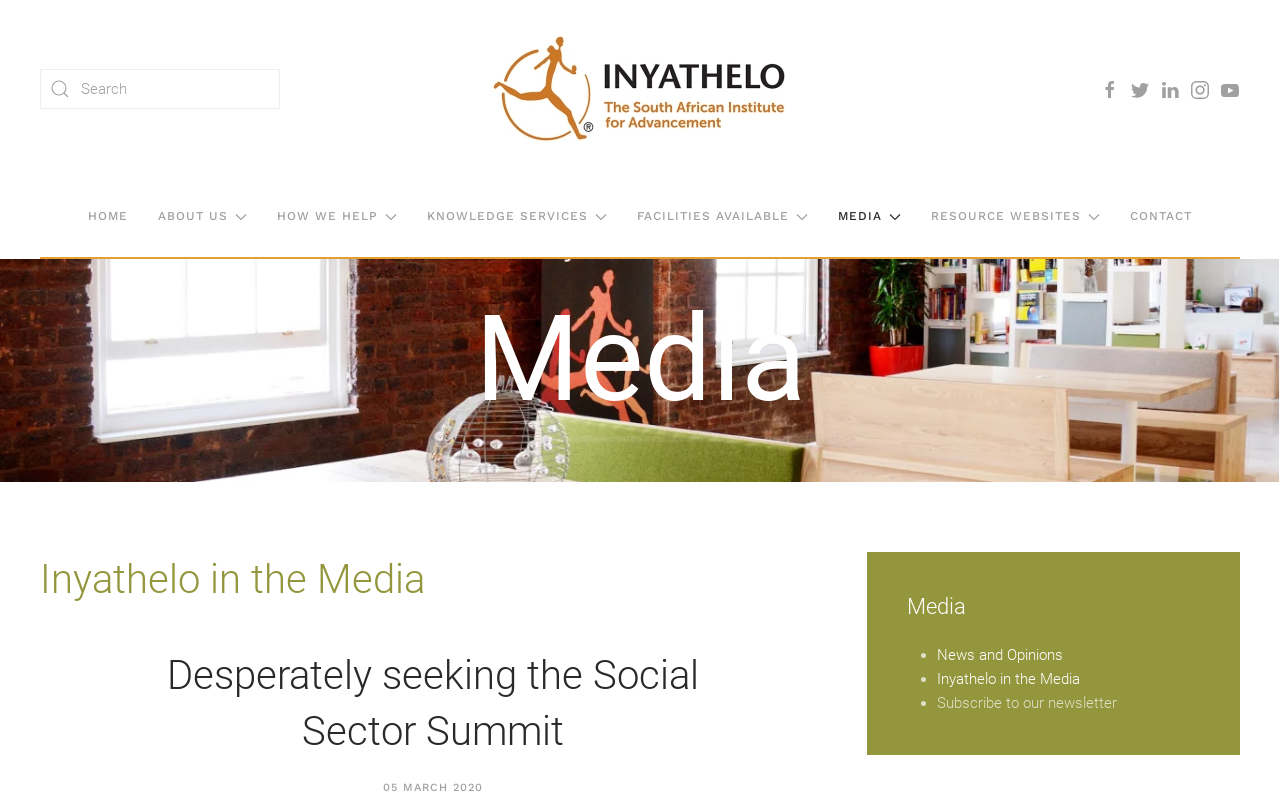How many links are there in the top navigation menu?
Could you answer the question with a detailed and thorough explanation?

The top navigation menu has links to 'HOME', 'ABOUT US', 'HOW WE HELP', 'KNOWLEDGE SERVICES', 'FACILITIES AVAILABLE', 'MEDIA', and 'RESOURCE WEBSITES', which makes a total of 7 links.